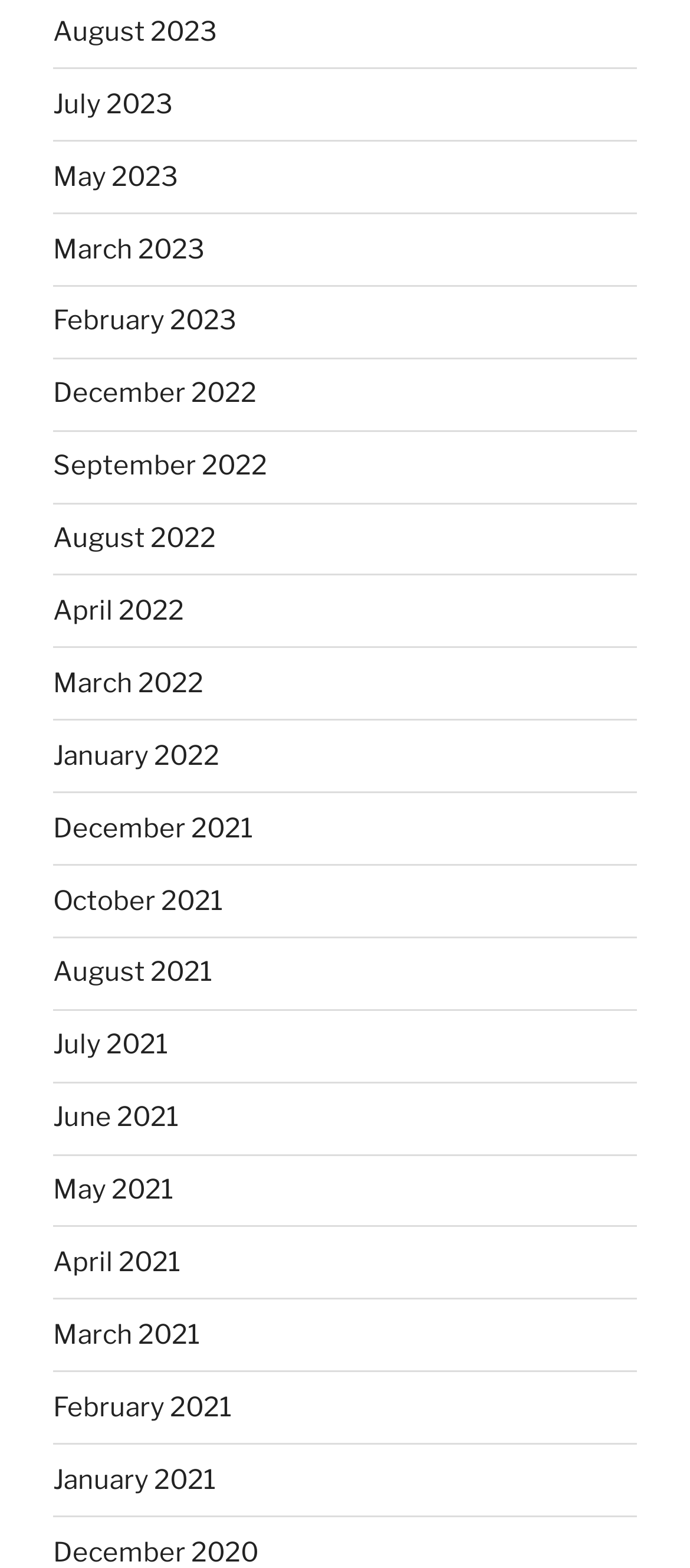Indicate the bounding box coordinates of the element that needs to be clicked to satisfy the following instruction: "View post about Biospectra". The coordinates should be four float numbers between 0 and 1, i.e., [left, top, right, bottom].

None